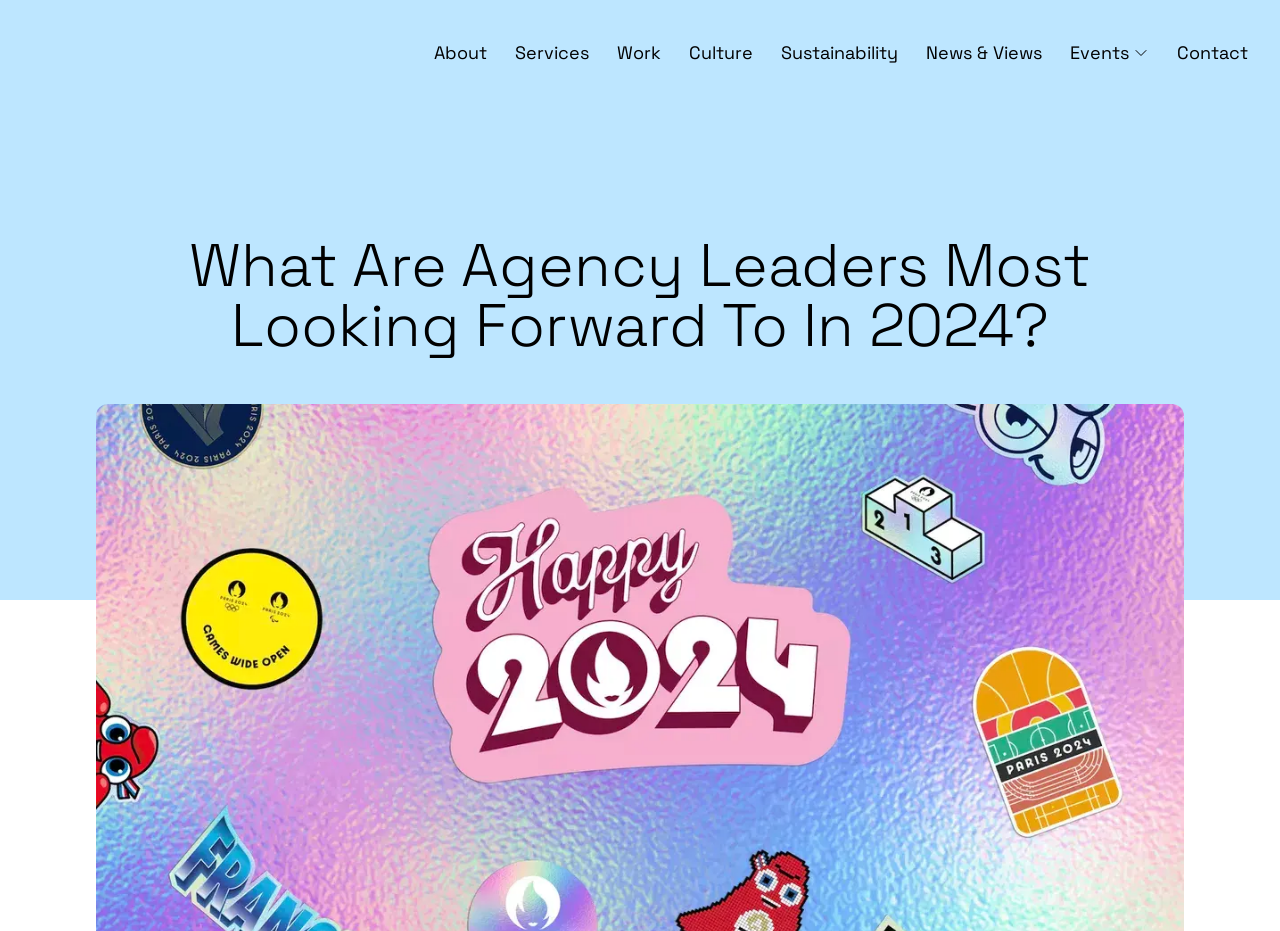Answer the question below in one word or phrase:
How many elements are directly under the 'Root Element'?

3